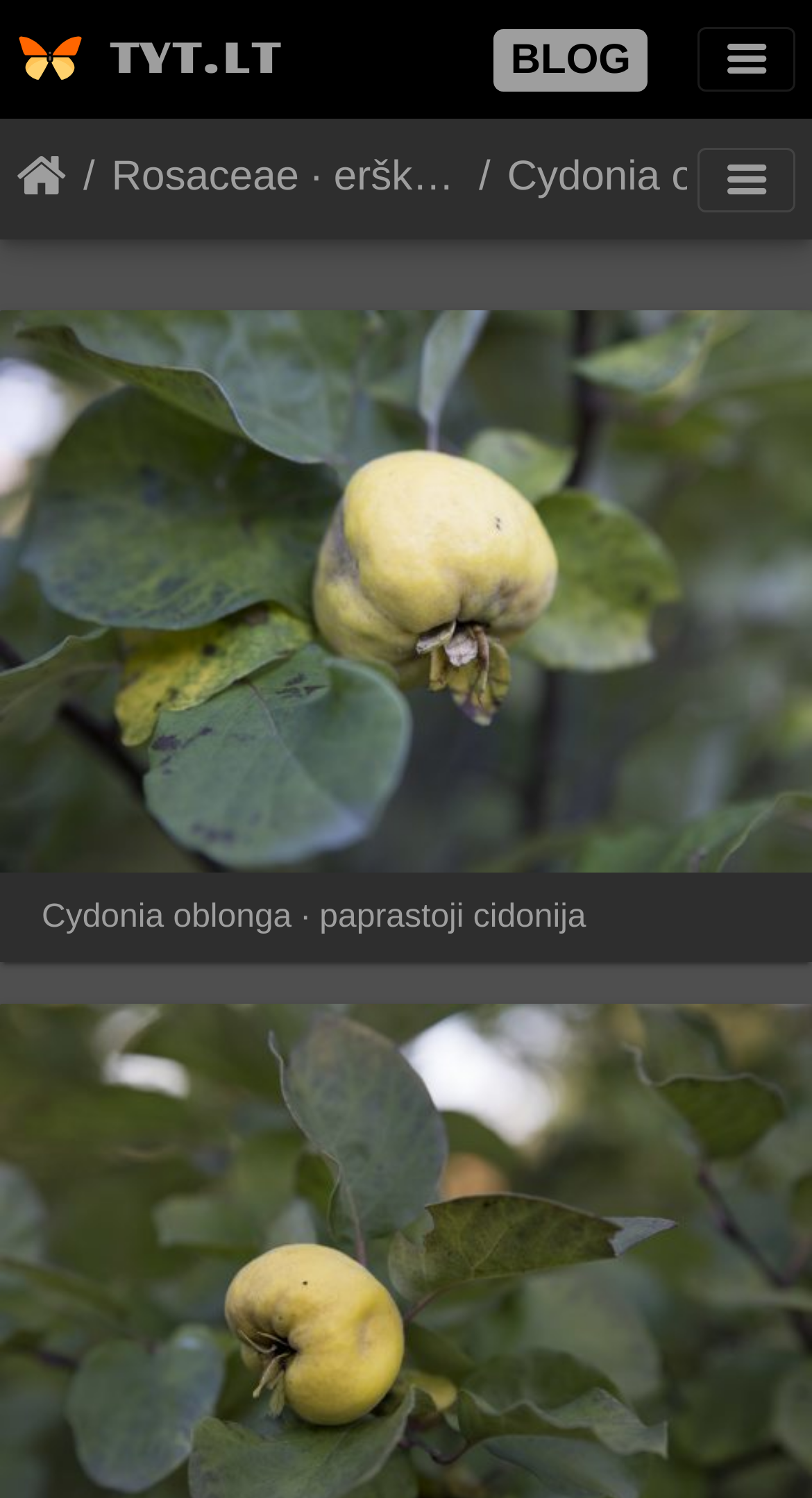What is the website's logo? Refer to the image and provide a one-word or short phrase answer.

TYT.LT